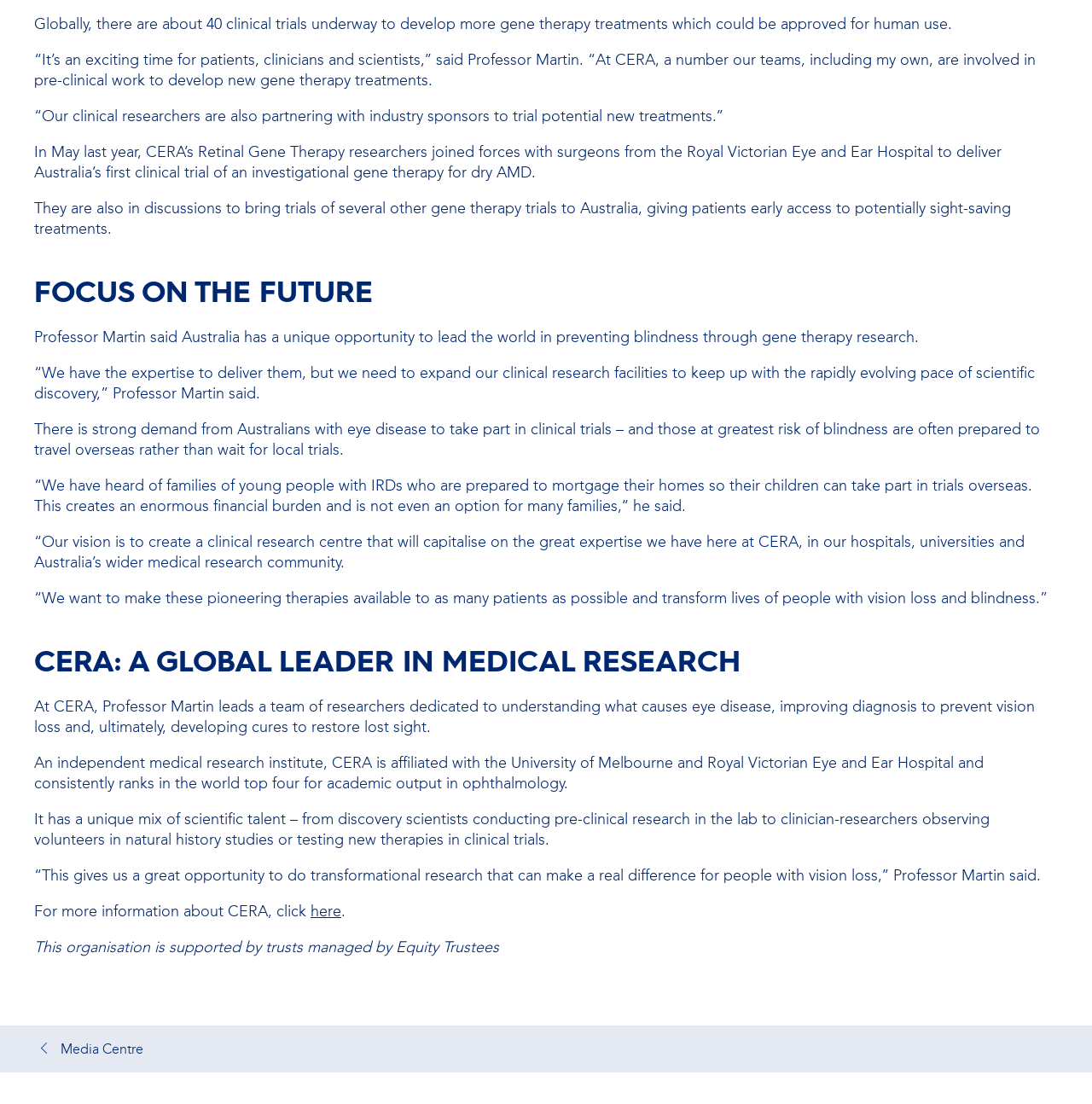What is the affiliation of CERA?
Give a comprehensive and detailed explanation for the question.

According to the webpage, CERA is an independent medical research institute affiliated with the University of Melbourne and Royal Victorian Eye and Ear Hospital.